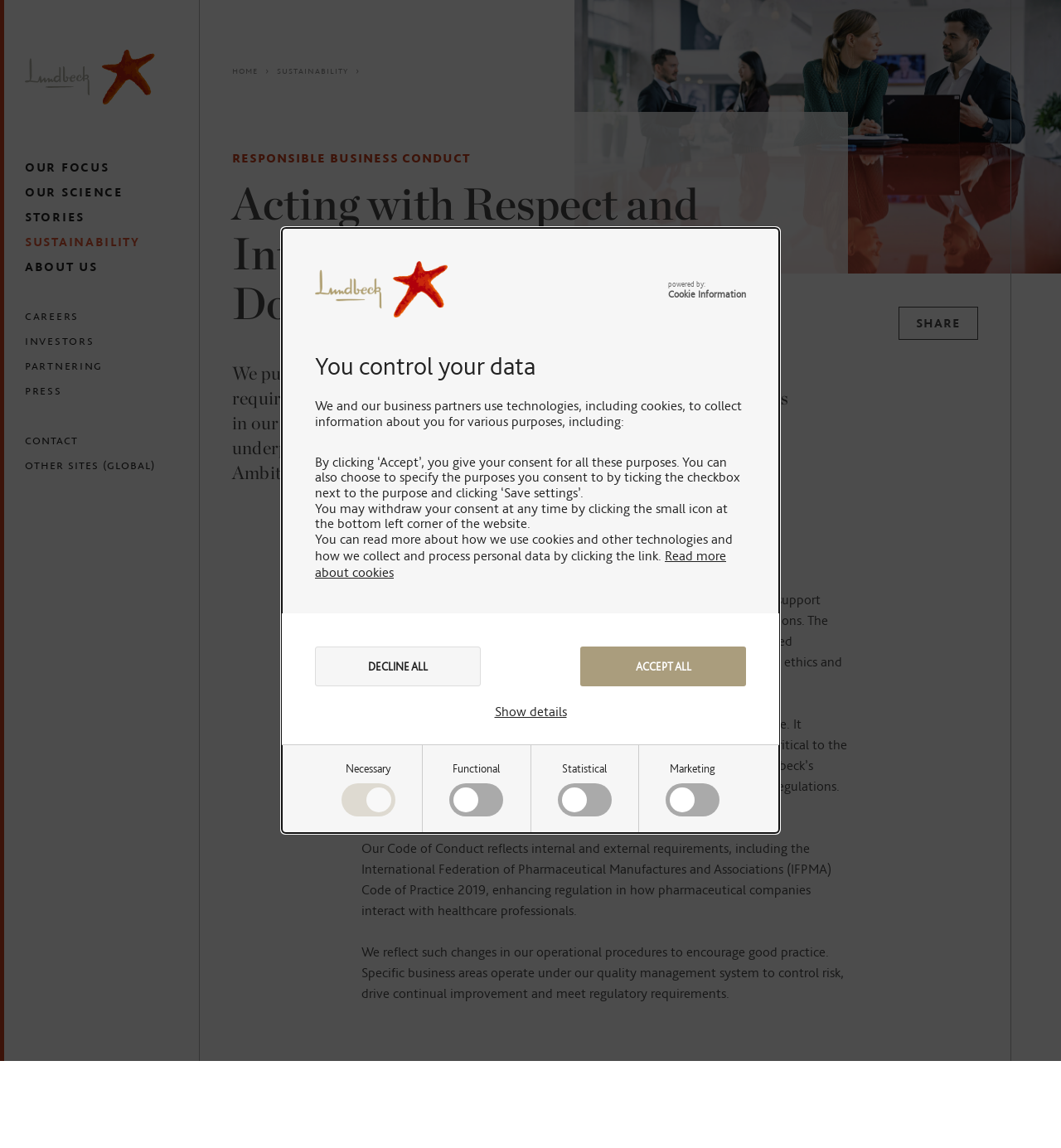Bounding box coordinates are specified in the format (top-left x, top-left y, bottom-right x, bottom-right y). All values are floating point numbers bounded between 0 and 1. Please provide the bounding box coordinate of the region this sentence describes: Other Sites (Global)

[0.023, 0.394, 0.164, 0.416]